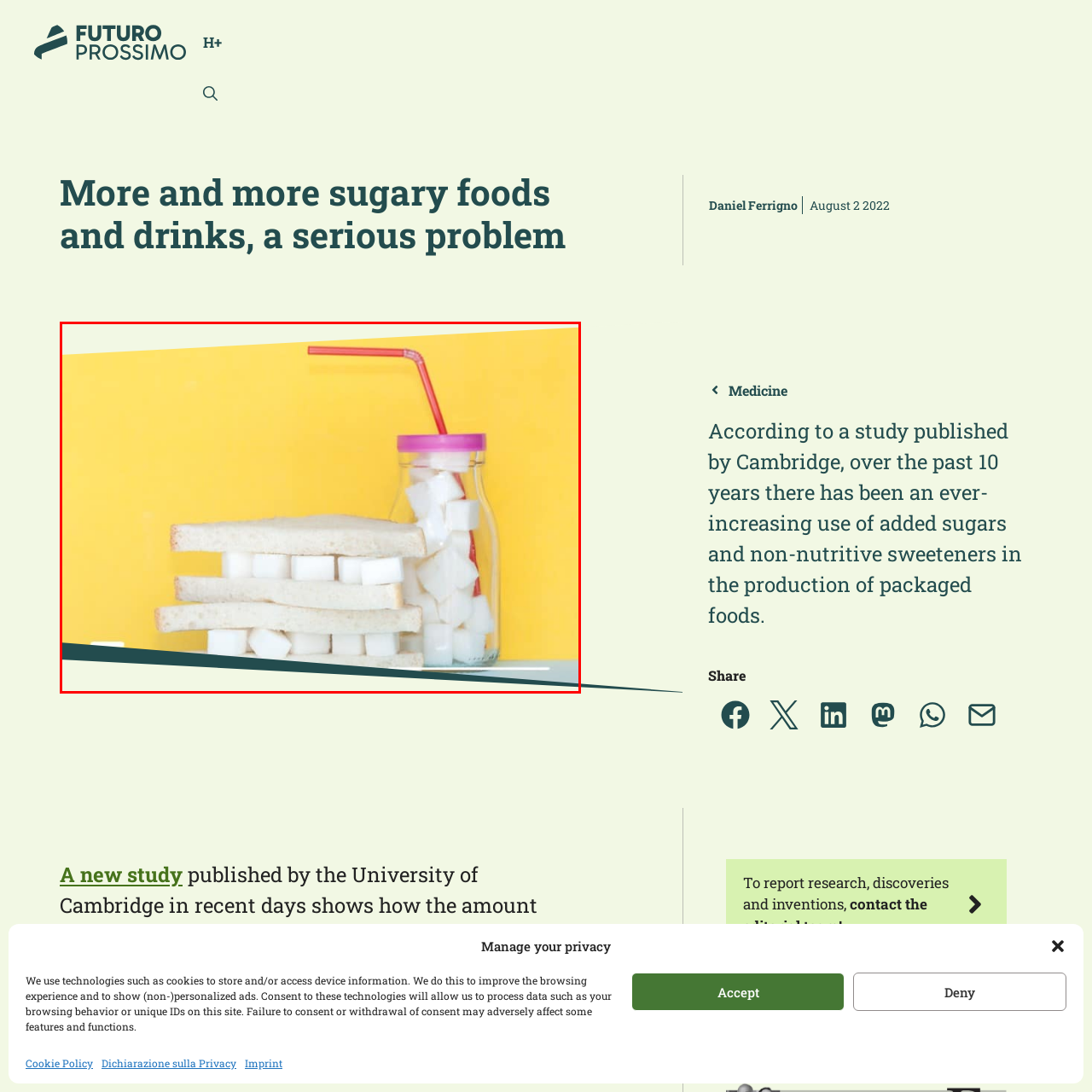Observe the image enclosed by the red box and thoroughly answer the subsequent question based on the visual details: What is the dominant color of the background?

The caption states that the background is a vibrant yellow, which enhances the overall theme of sweetness and indulgence in the illustration.